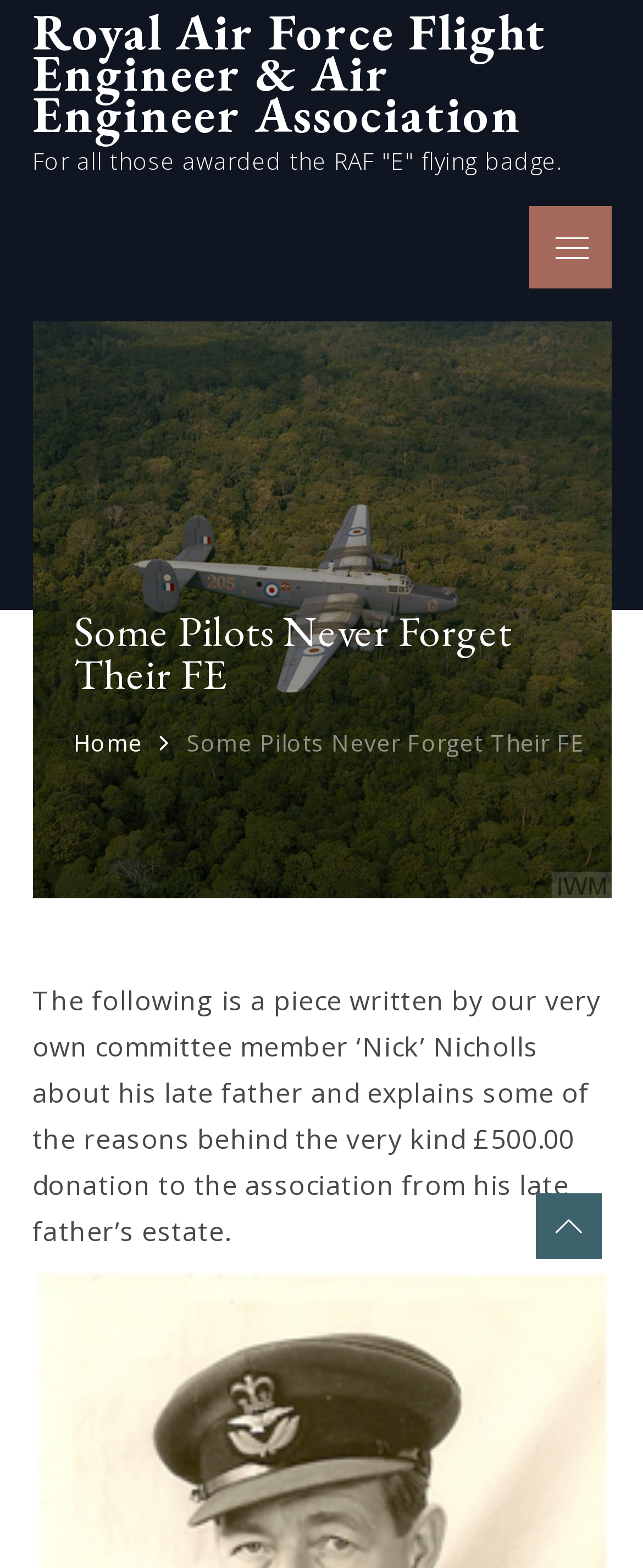Please answer the following question using a single word or phrase: 
What is the purpose of the navigation element?

Breadcrumbs